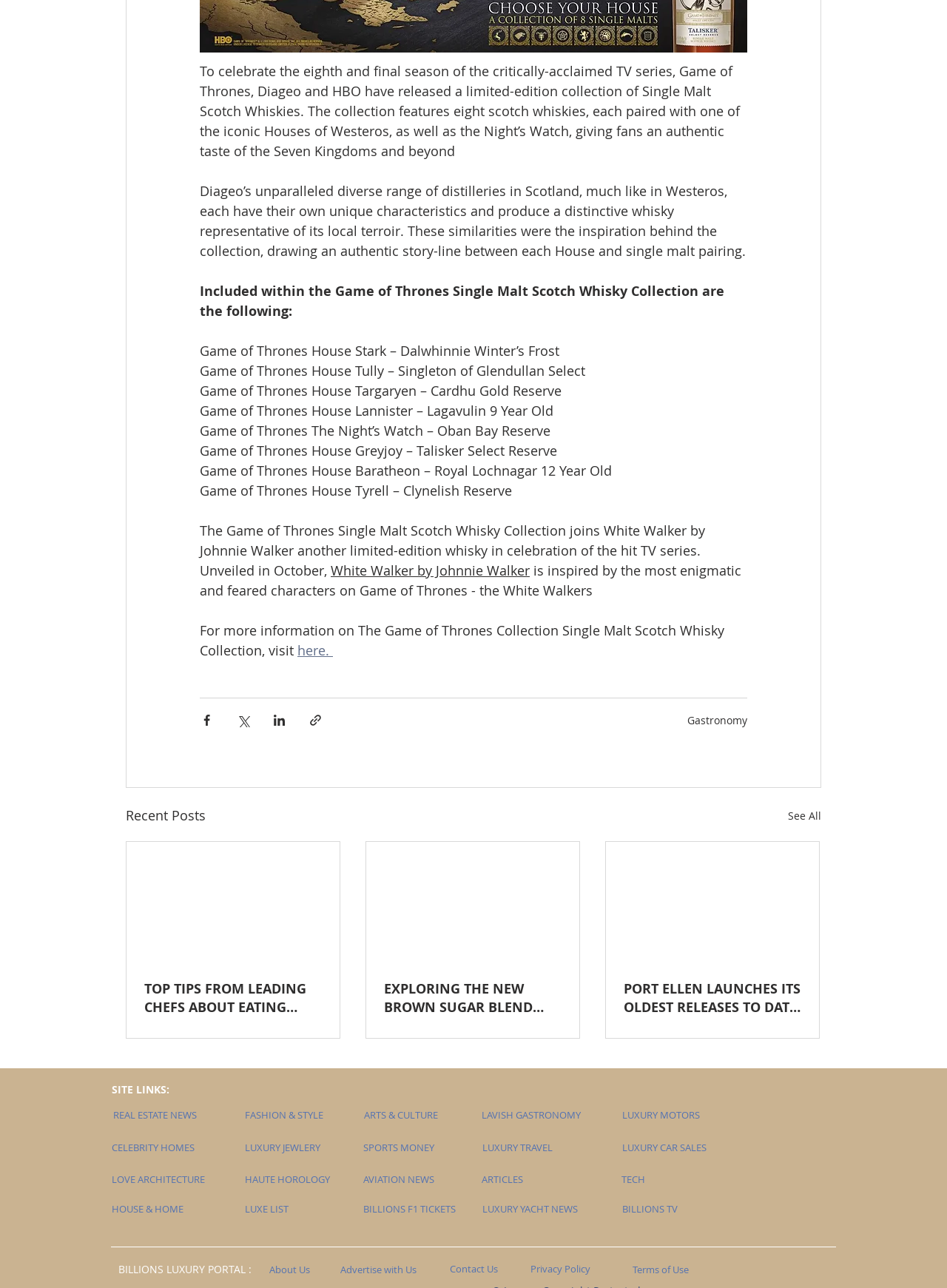Analyze the image and deliver a detailed answer to the question: How many houses are featured in the whisky collection?

There are 7 houses featured in the whisky collection, namely House Stark, House Tully, House Targaryen, House Lannister, House Greyjoy, House Baratheon, and House Tyrell.